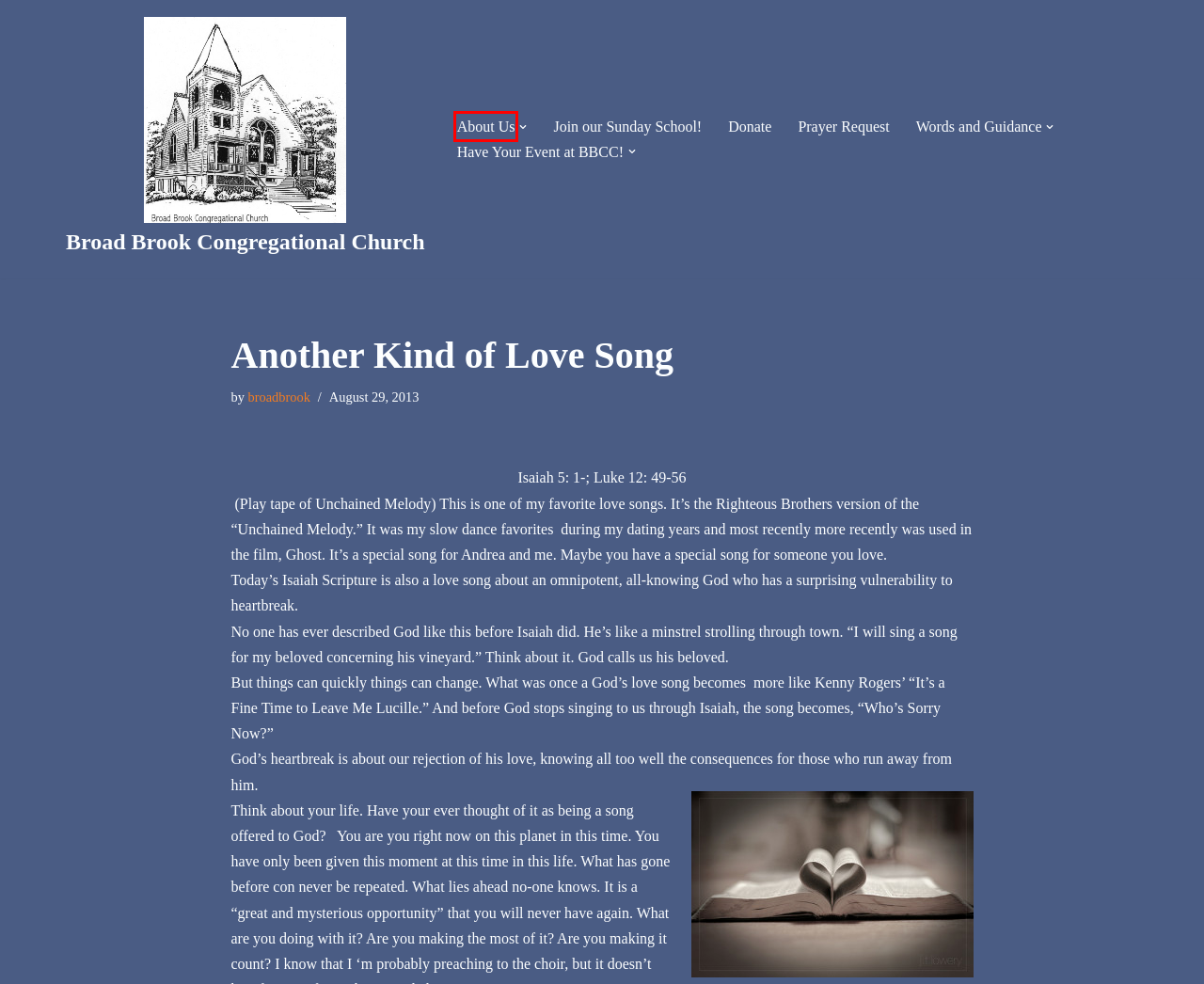With the provided screenshot showing a webpage and a red bounding box, determine which webpage description best fits the new page that appears after clicking the element inside the red box. Here are the options:
A. Donate – Broad Brook Congregational Church
B. broadbrook – Broad Brook Congregational Church
C. Join our Sunday School! – Broad Brook Congregational Church
D. Broad Brook Congregational Church
E. Have Your Event at BBCC! – Broad Brook Congregational Church
F. Prayer Request – Broad Brook Congregational Church
G. Words and Guidance – Broad Brook Congregational Church
H. About Us – Broad Brook Congregational Church

H